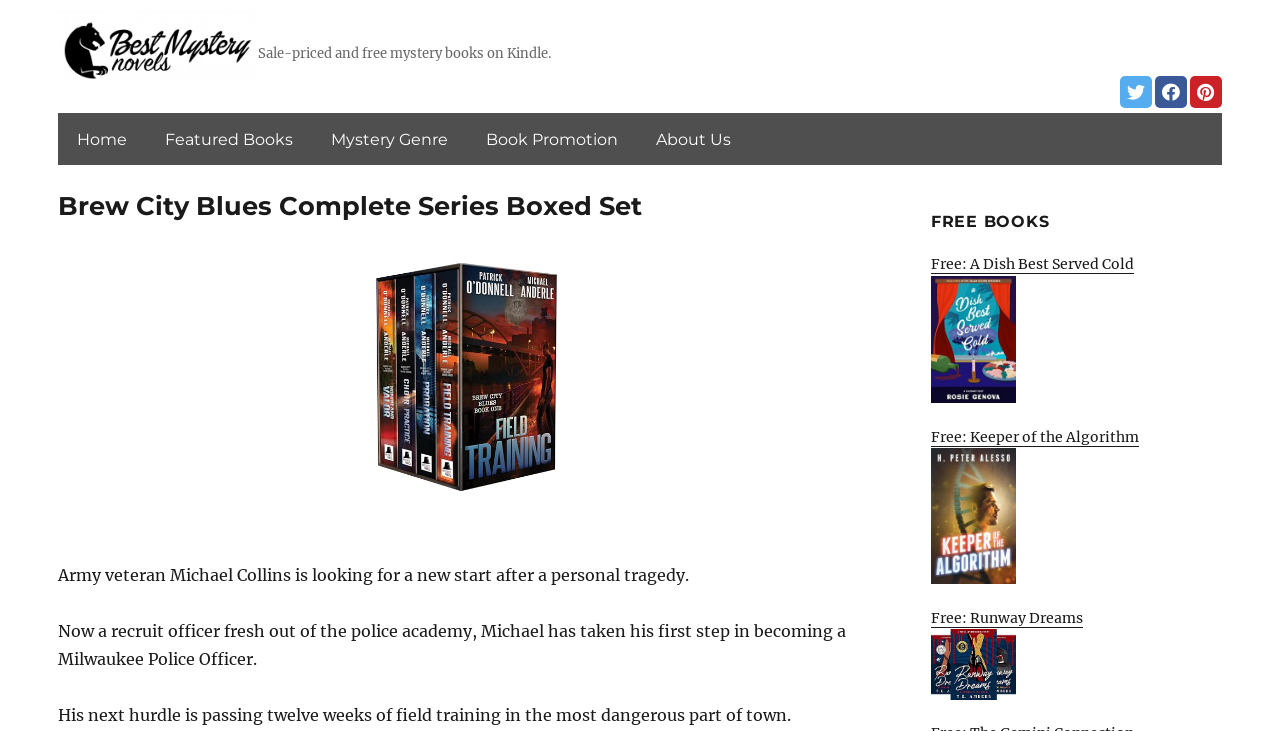Please identify the coordinates of the bounding box for the clickable region that will accomplish this instruction: "view featured books".

[0.118, 0.161, 0.24, 0.219]